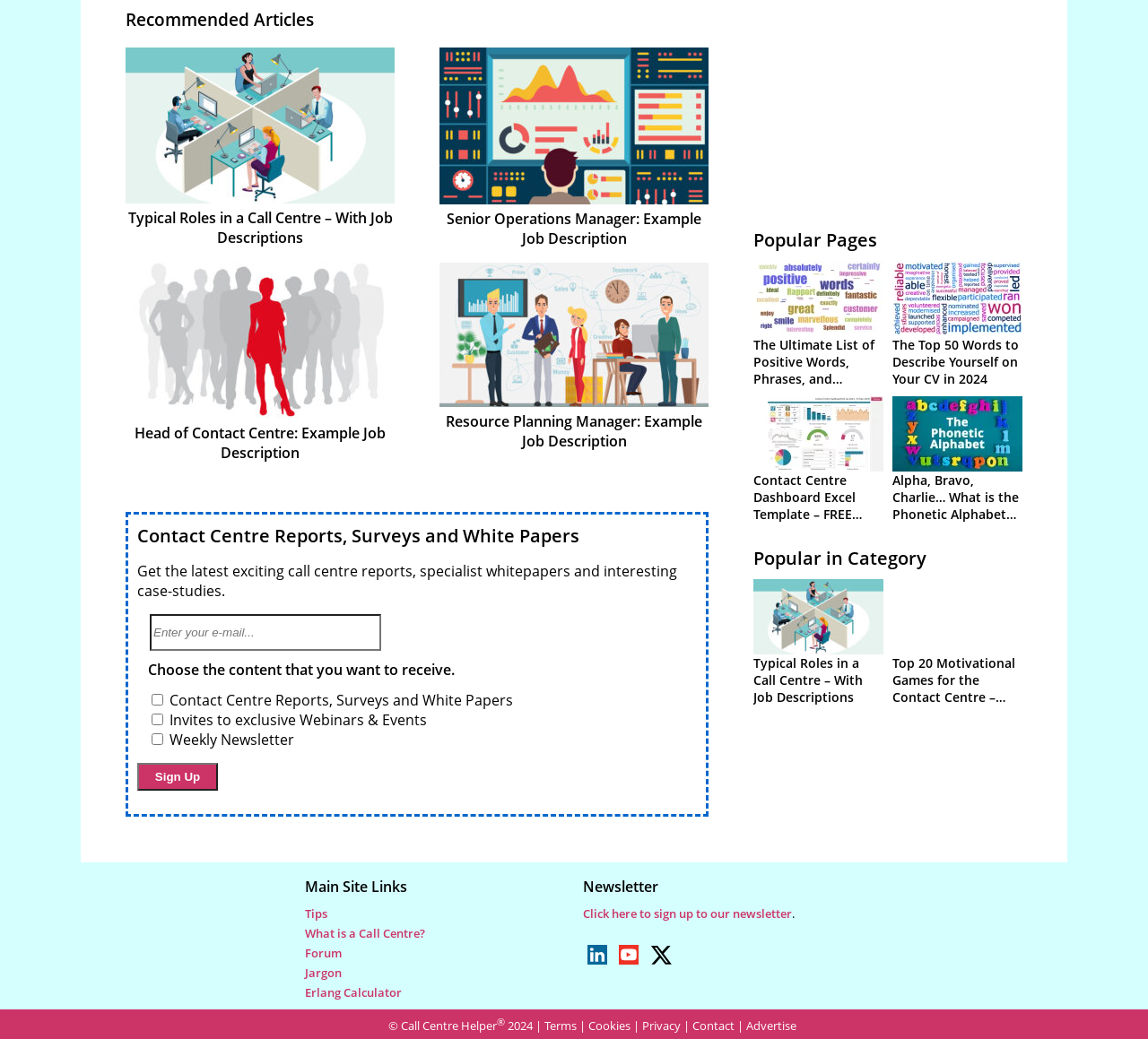What type of content can be received by signing up?
Please ensure your answer is as detailed and informative as possible.

I found the type of content that can be received by signing up by looking at the checkbox options below the textbox, which include 'Contact Centre Reports, Surveys and White Papers', 'Invites to exclusive Webinars & Events', and 'Weekly Newsletter'.